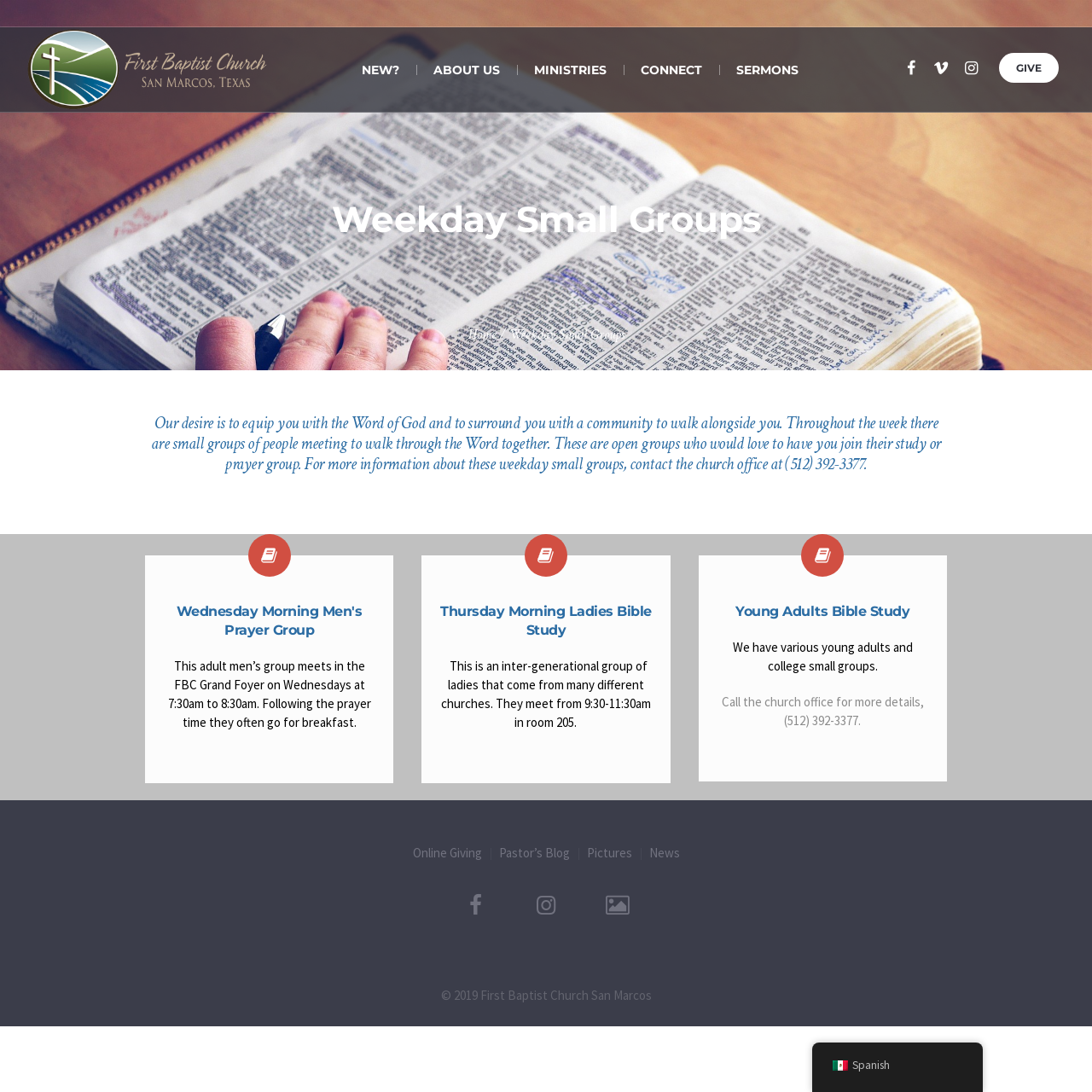Summarize the webpage in an elaborate manner.

The webpage is about Weekday Small Groups at First Baptist Church. At the top left, there is a church logo image. On the top right, there is a layout table with a "GIVE" link. Below the logo, there are several links, including "NEW?", "ABOUT US", "MINISTRIES", "CONNECT", and "SERMONS", which are aligned horizontally.

The main content of the page starts with a heading "Weekday Small Groups" followed by a brief description of the church's desire to equip people with the Word of God and surround them with a community. Below this, there are three sections describing different small groups: Wednesday Morning Men's Prayer Group, Thursday Morning Ladies Bible Study, and Young Adults Bible Study. Each section has a heading and a brief description of the group.

On the bottom left, there are several links, including "Online Giving", "Pastor's Blog", "Pictures", and "News", which are aligned horizontally. Below these links, there are three social media links and a copyright notice "© 2019 First Baptist Church San Marcos". At the very bottom, there is a language selection link "es_MX Spanish" with a corresponding flag image.